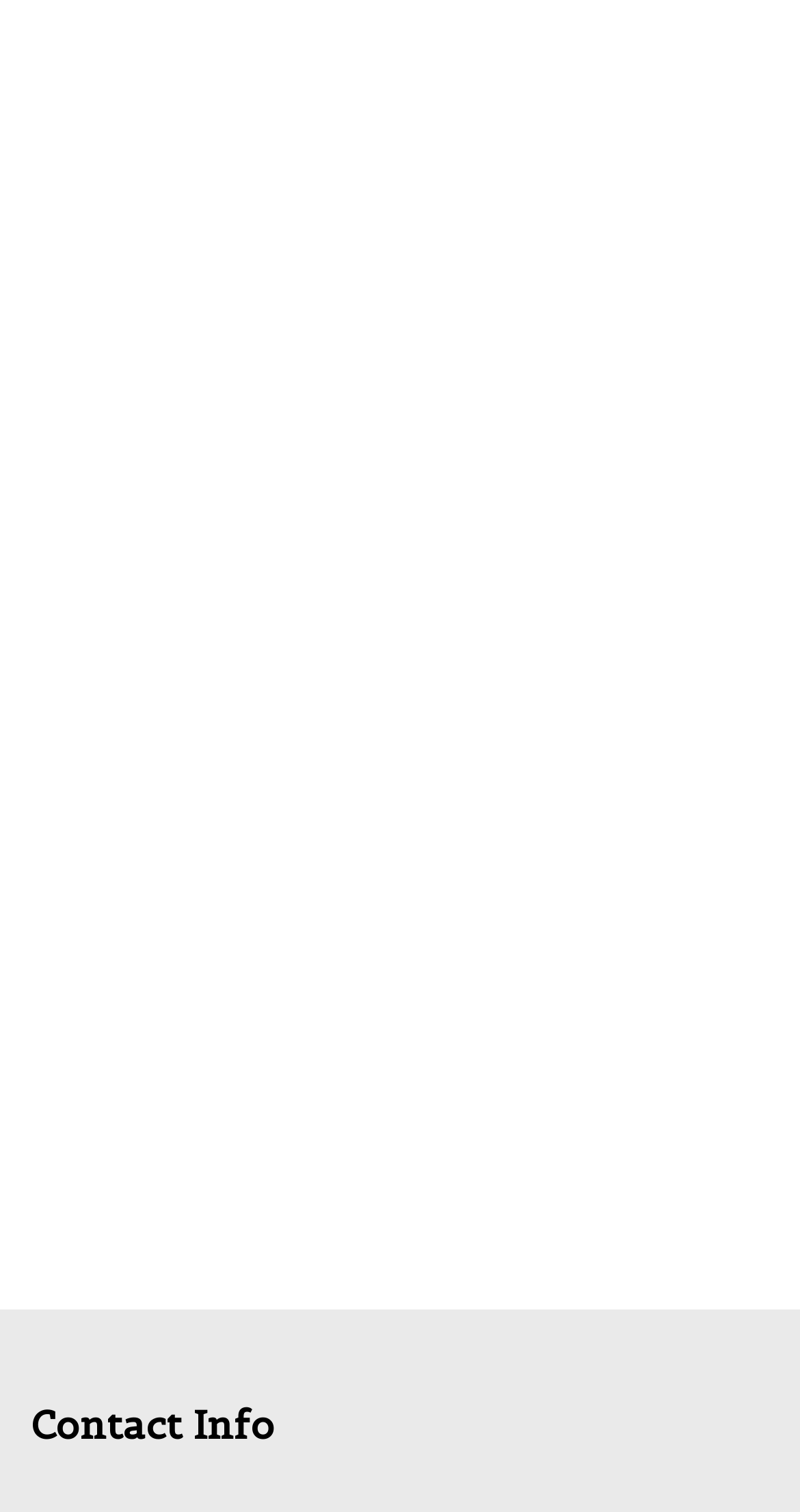Find the bounding box of the UI element described as: "parent_node: LEAVE A REPLY name="comment"". The bounding box coordinates should be given as four float values between 0 and 1, i.e., [left, top, right, bottom].

[0.038, 0.094, 0.962, 0.23]